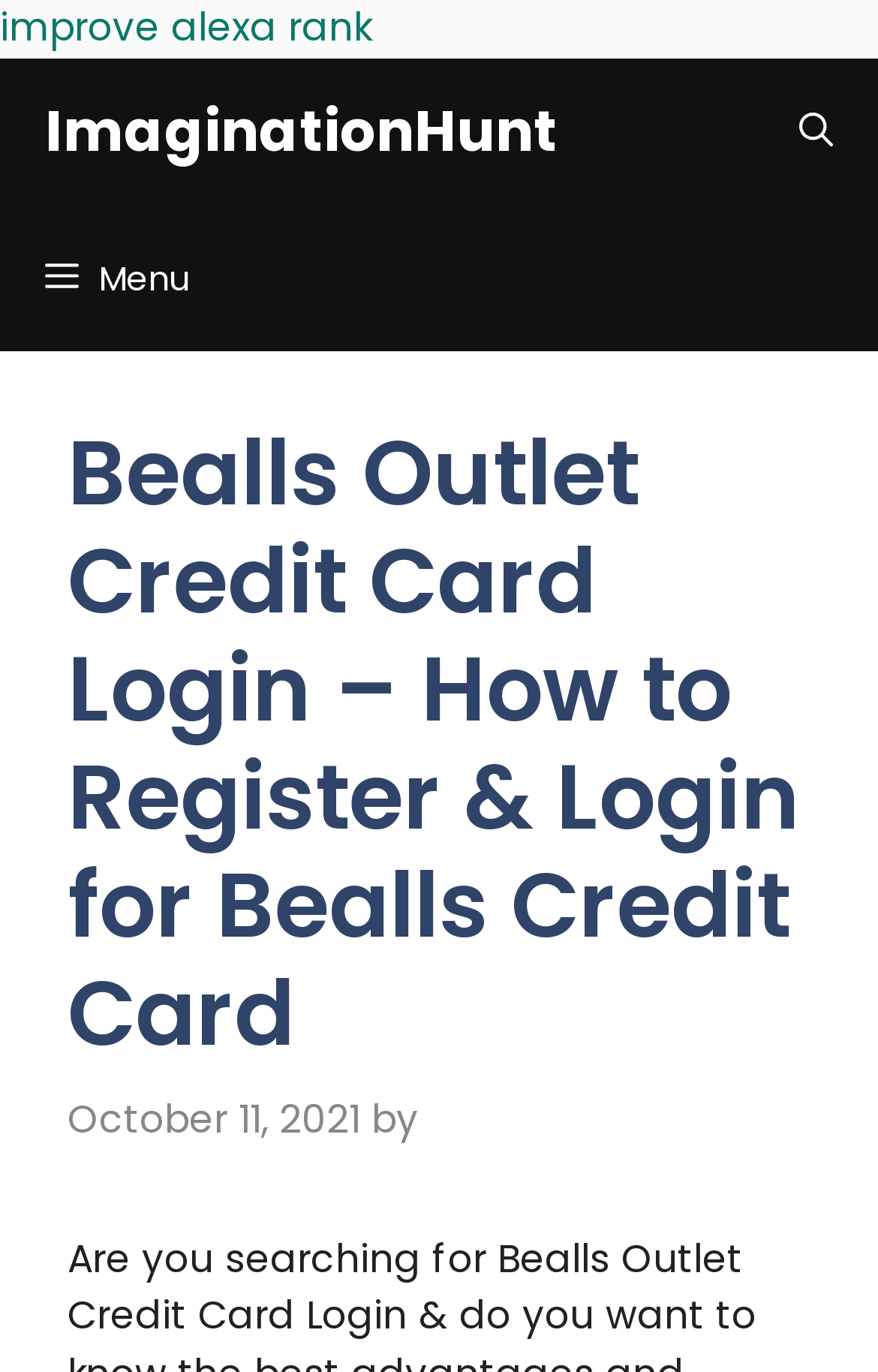Given the element description, predict the bounding box coordinates in the format (top-left x, top-left y, bottom-right x, bottom-right y), using floating point numbers between 0 and 1: Menu

[0.0, 0.149, 0.267, 0.255]